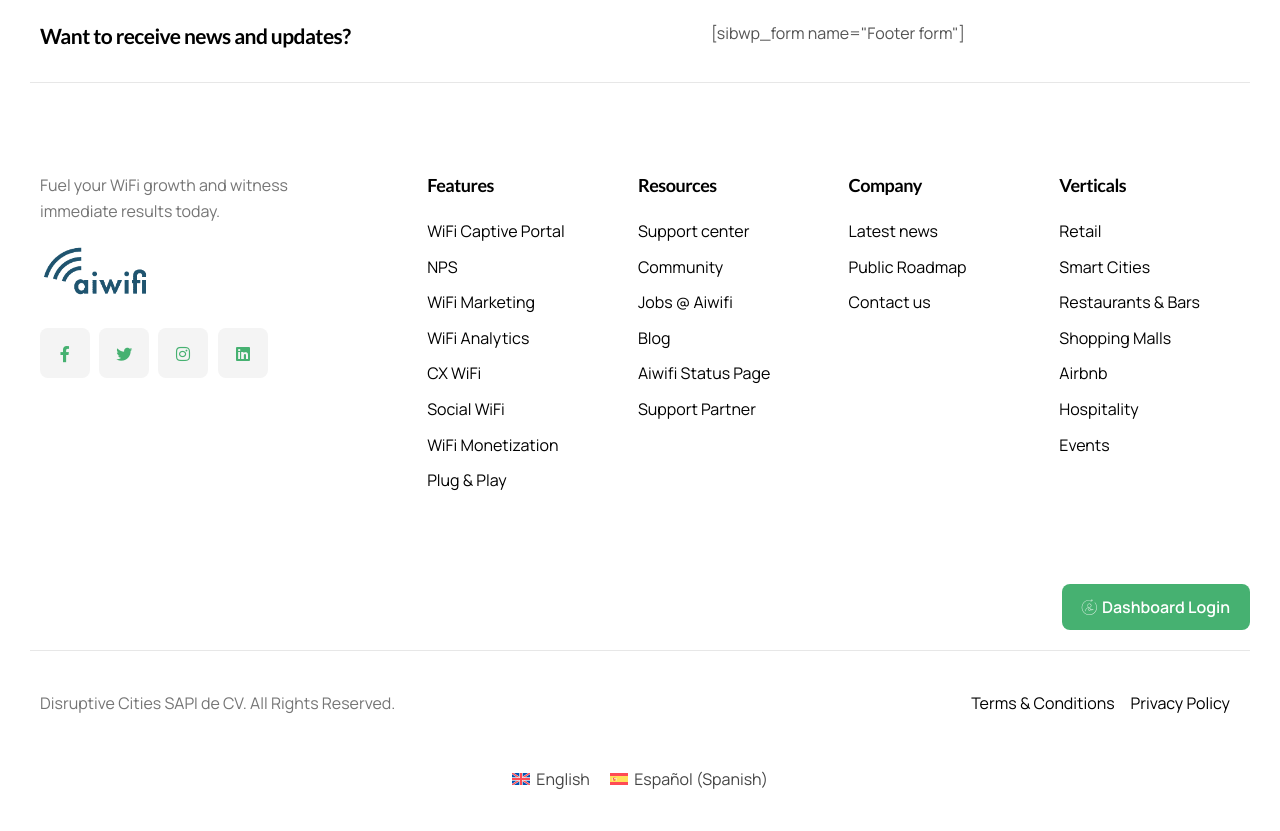How many social media links are there?
Look at the image and provide a detailed response to the question.

I counted the number of social media links by looking at the links with text 'Facebook', 'Twitter', 'Instagram', and 'Linkedin'.